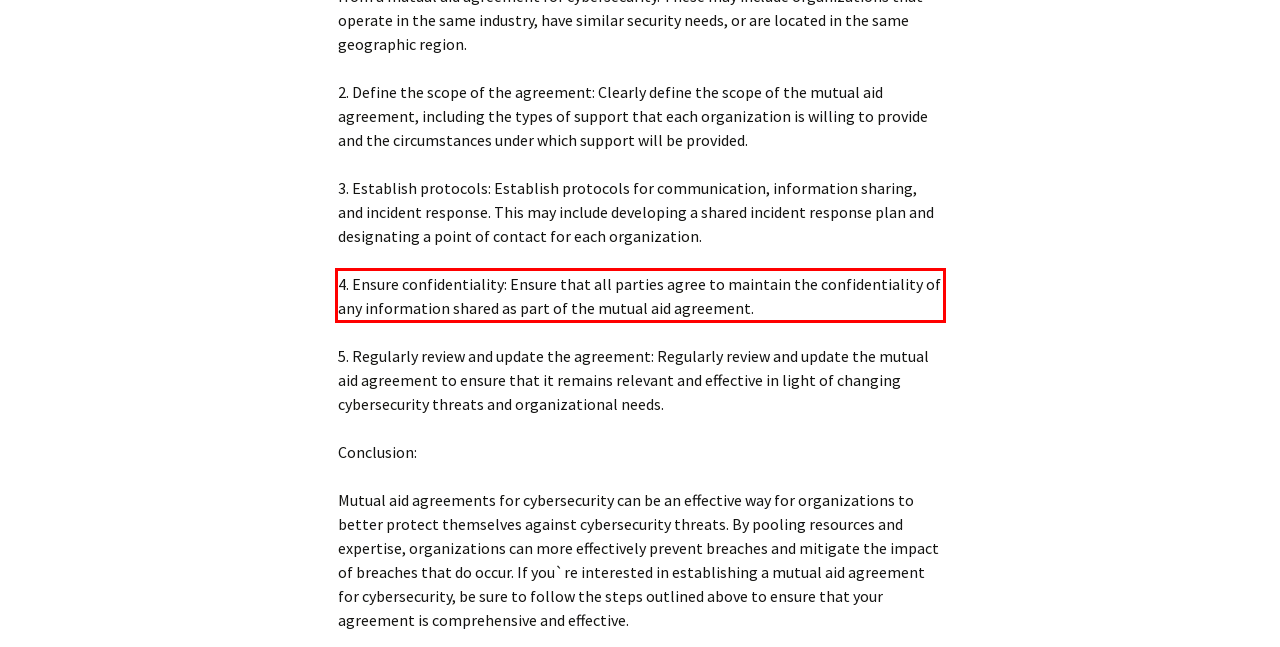There is a UI element on the webpage screenshot marked by a red bounding box. Extract and generate the text content from within this red box.

4. Ensure confidentiality: Ensure that all parties agree to maintain the confidentiality of any information shared as part of the mutual aid agreement.